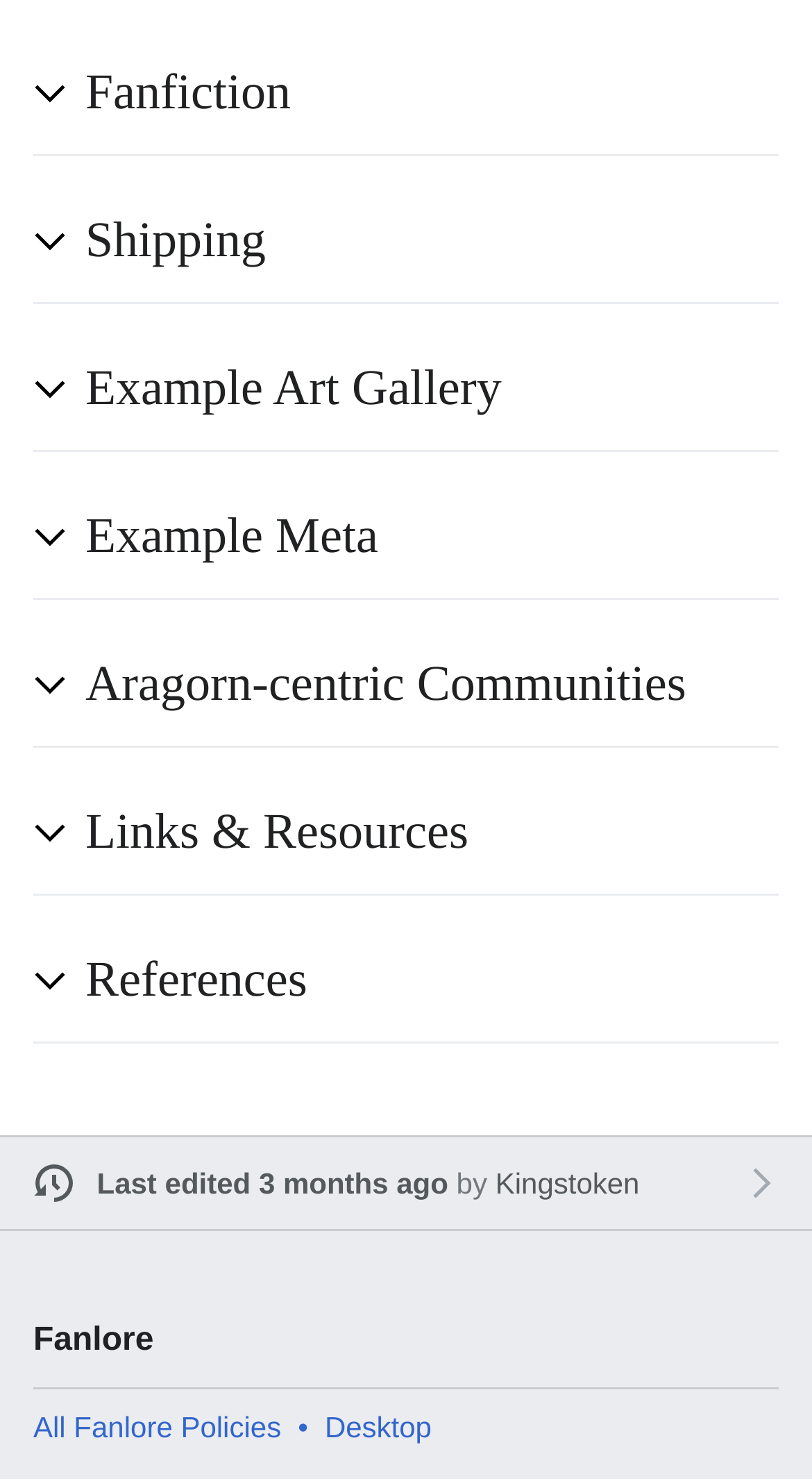Find the bounding box coordinates of the clickable element required to execute the following instruction: "Click on Links & Resources". Provide the coordinates as four float numbers between 0 and 1, i.e., [left, top, right, bottom].

[0.105, 0.539, 0.959, 0.587]